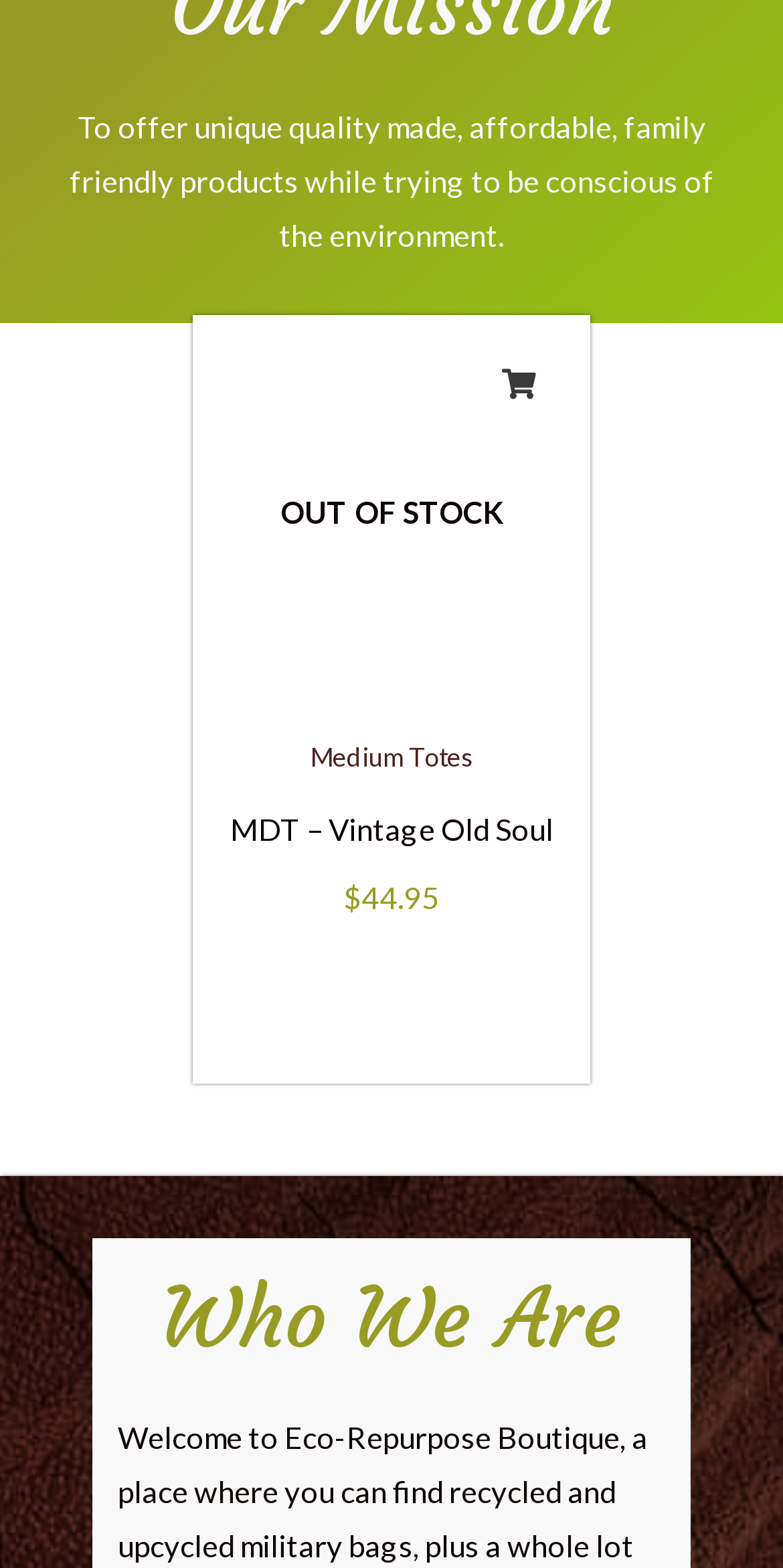Given the webpage screenshot, identify the bounding box of the UI element that matches this description: "​".

None